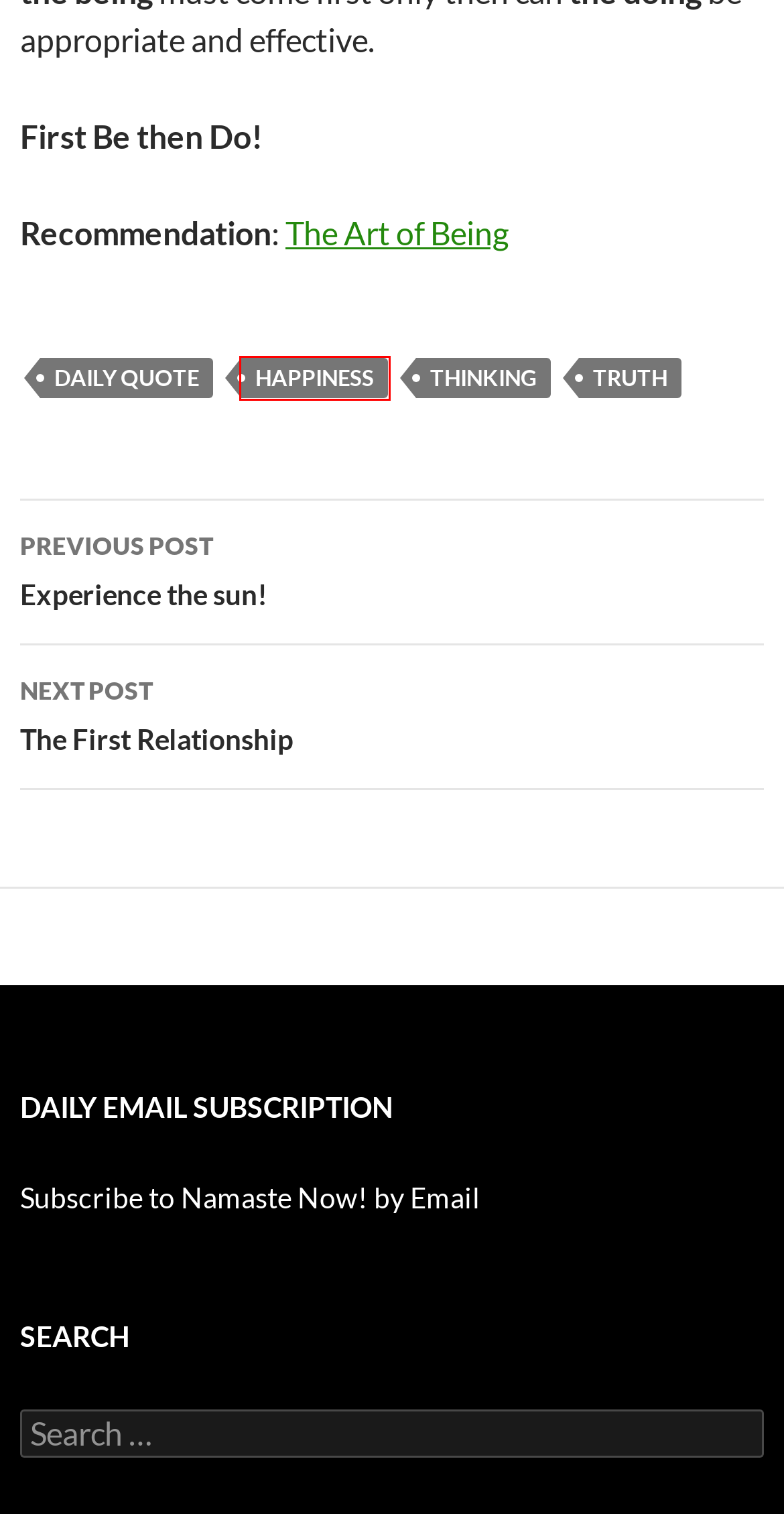Assess the screenshot of a webpage with a red bounding box and determine which webpage description most accurately matches the new page after clicking the element within the red box. Here are the options:
A. The First Relationship | Namaste Now!
B. happiness | Namaste Now!
C. Truth | Namaste Now!
D. Experience the sun! | Namaste Now!
E. Namaste Now! | awaken your soul
F. About/Privacy | Namaste Now!
G. daily quote | Namaste Now!
H. thinking | Namaste Now!

B